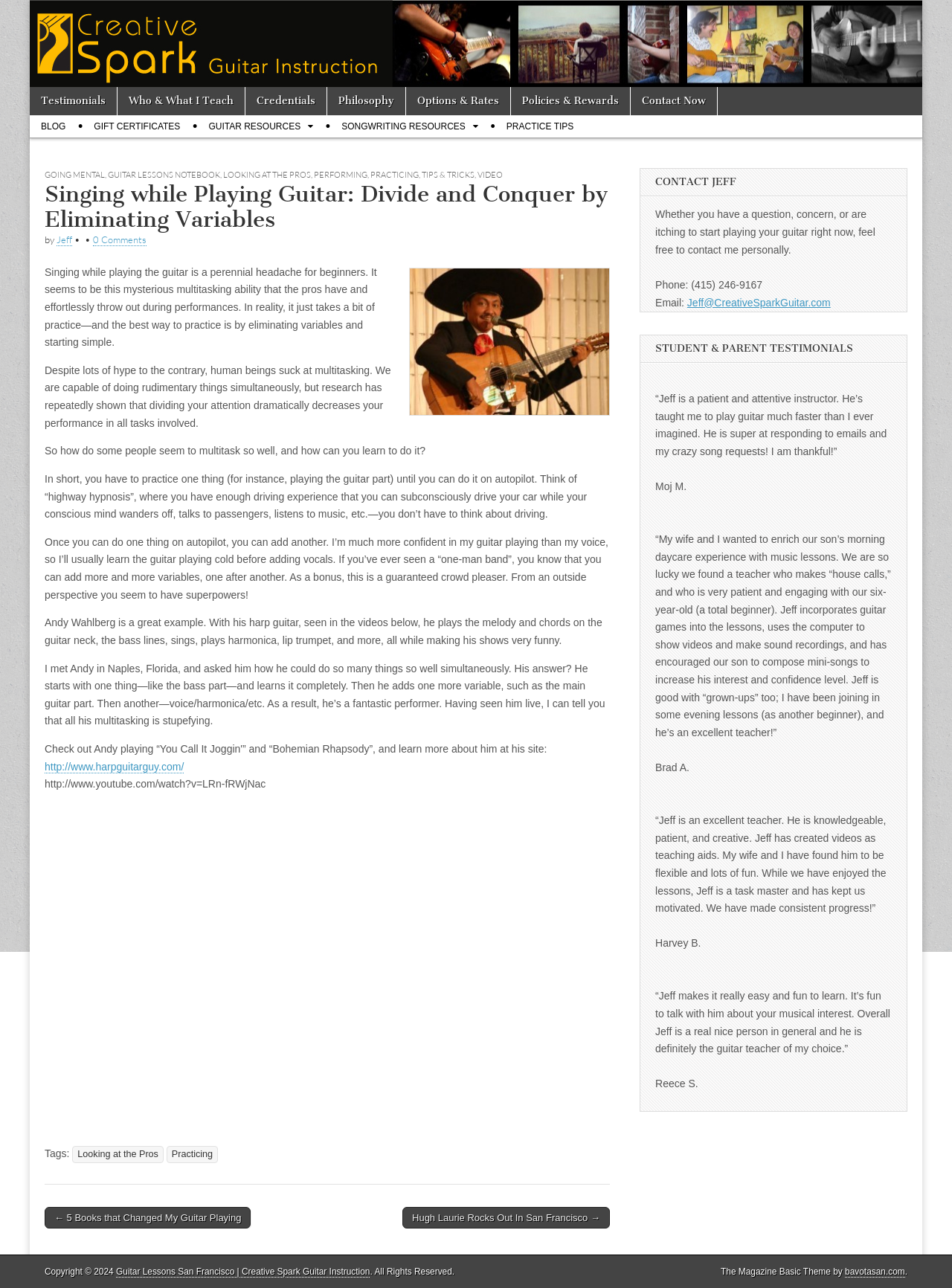Please find the bounding box coordinates of the element's region to be clicked to carry out this instruction: "Click the 'Testimonials' link".

[0.031, 0.068, 0.123, 0.089]